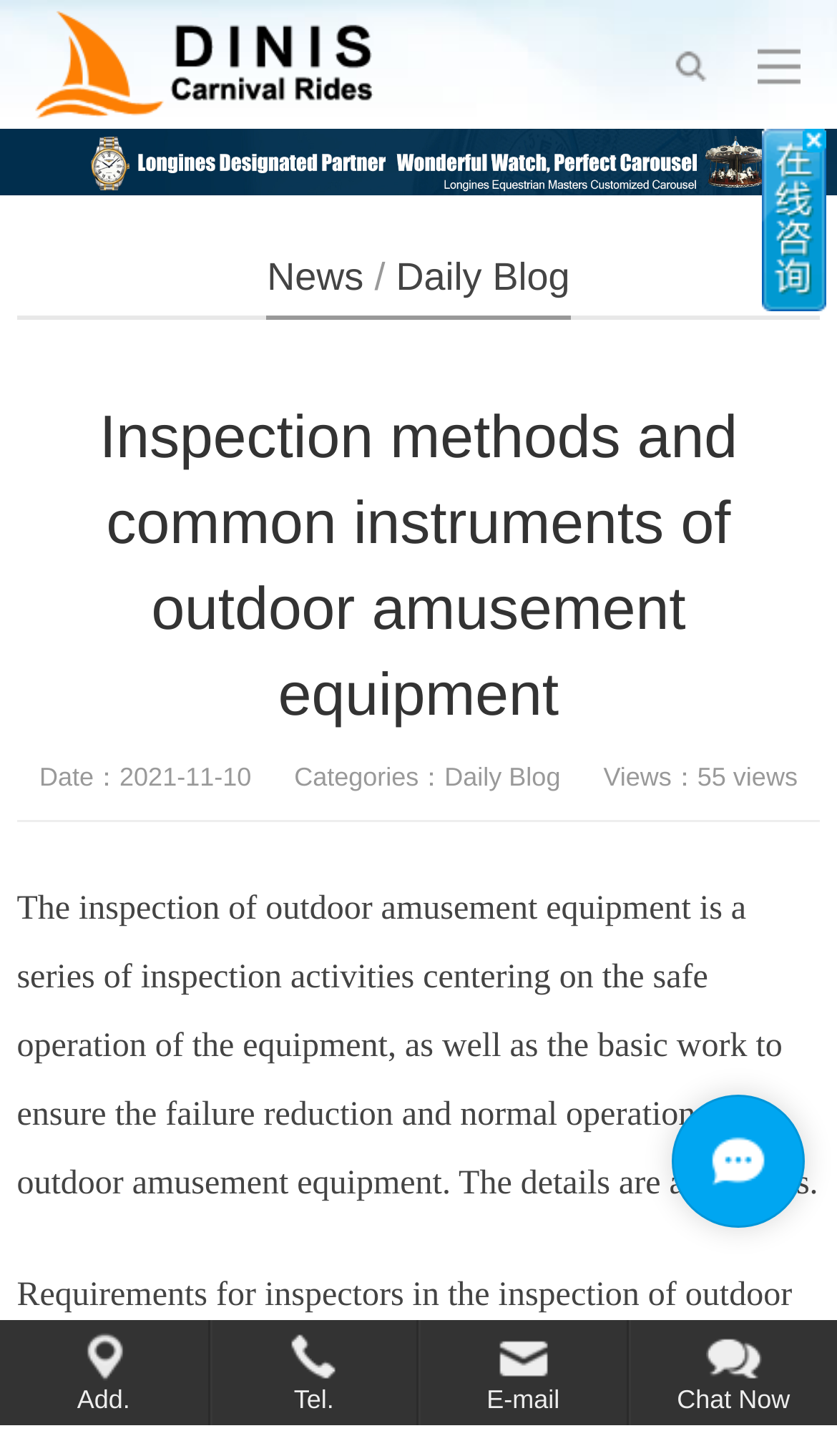Find the bounding box coordinates for the HTML element described as: "Settings". The coordinates should consist of four float values between 0 and 1, i.e., [left, top, right, bottom].

None